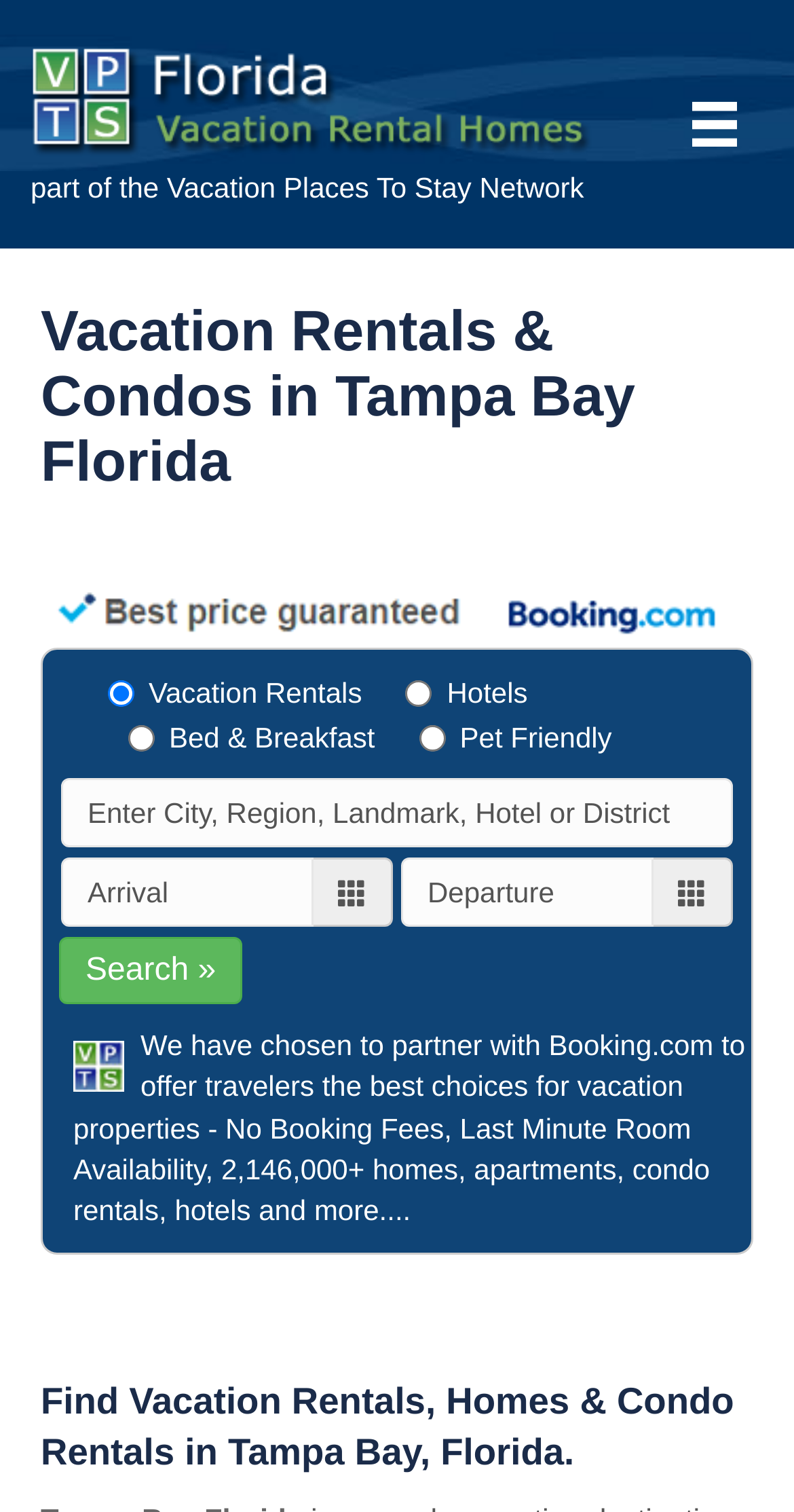Please find and report the bounding box coordinates of the element to click in order to perform the following action: "Select Vacation Rentals option". The coordinates should be expressed as four float numbers between 0 and 1, in the format [left, top, right, bottom].

[0.136, 0.45, 0.169, 0.468]